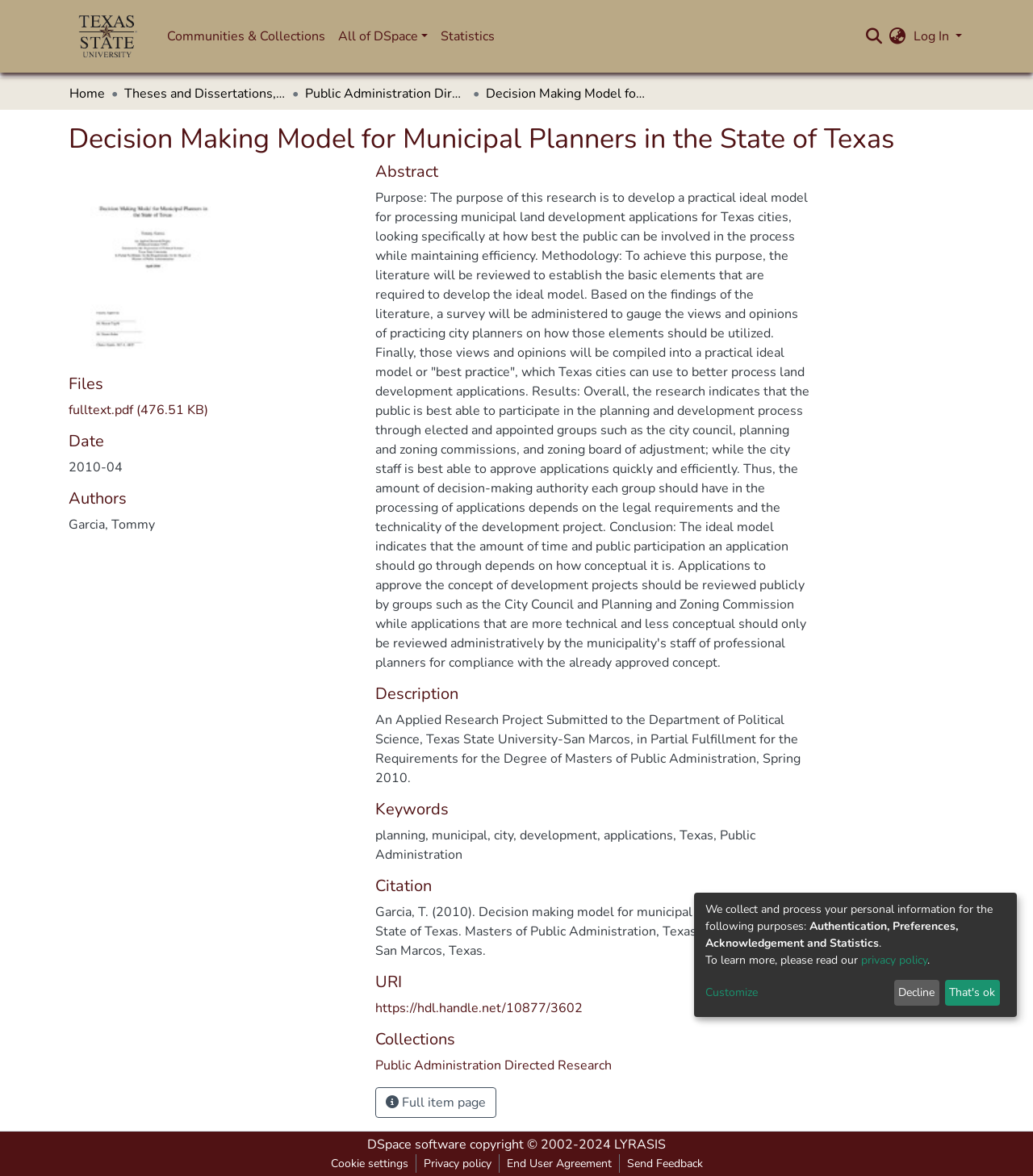Please provide the bounding box coordinate of the region that matches the element description: Privacy policy. Coordinates should be in the format (top-left x, top-left y, bottom-right x, bottom-right y) and all values should be between 0 and 1.

[0.403, 0.981, 0.482, 0.997]